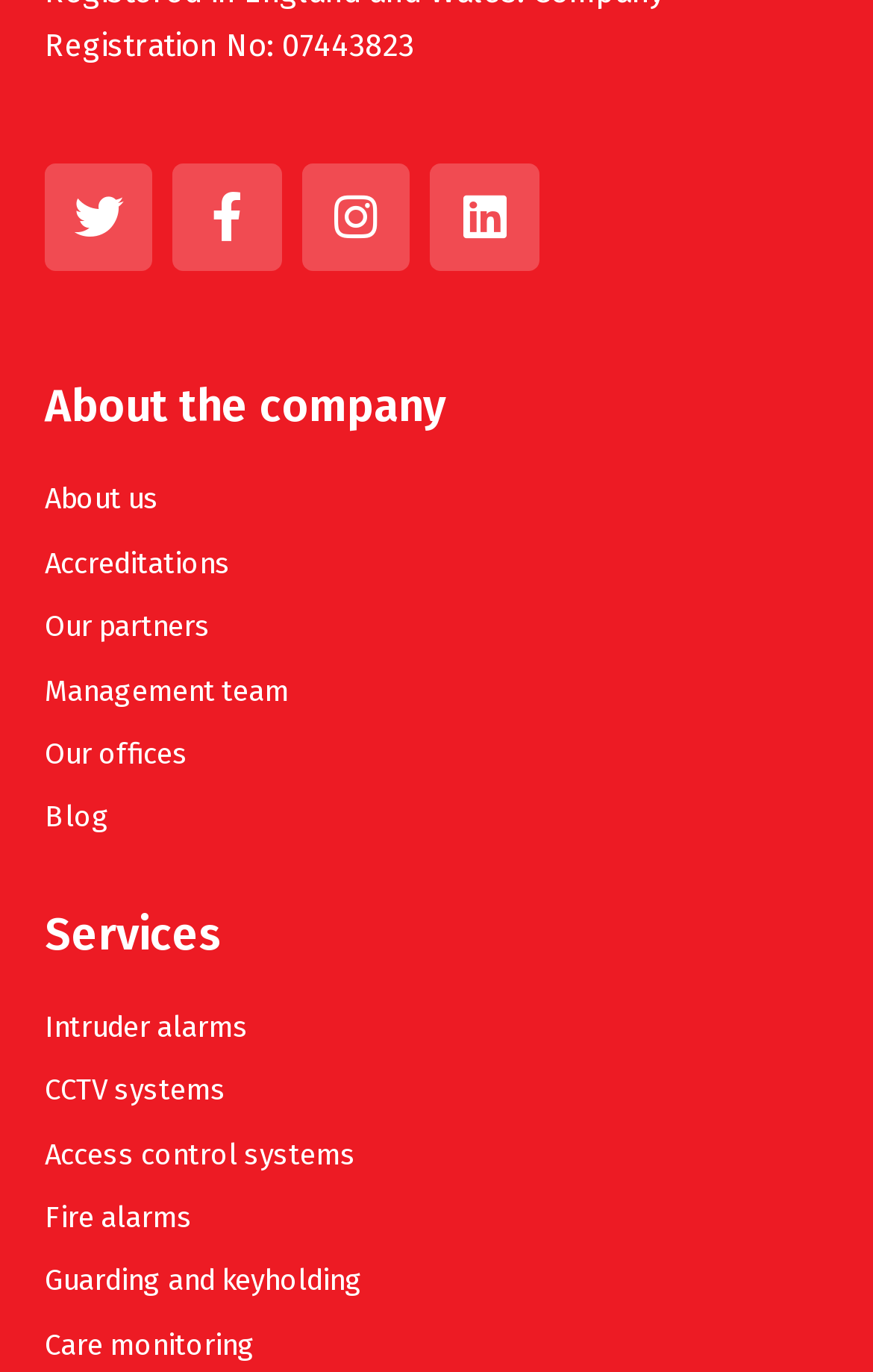Identify the bounding box coordinates of the section to be clicked to complete the task described by the following instruction: "Check out the management team". The coordinates should be four float numbers between 0 and 1, formatted as [left, top, right, bottom].

[0.051, 0.484, 0.949, 0.522]